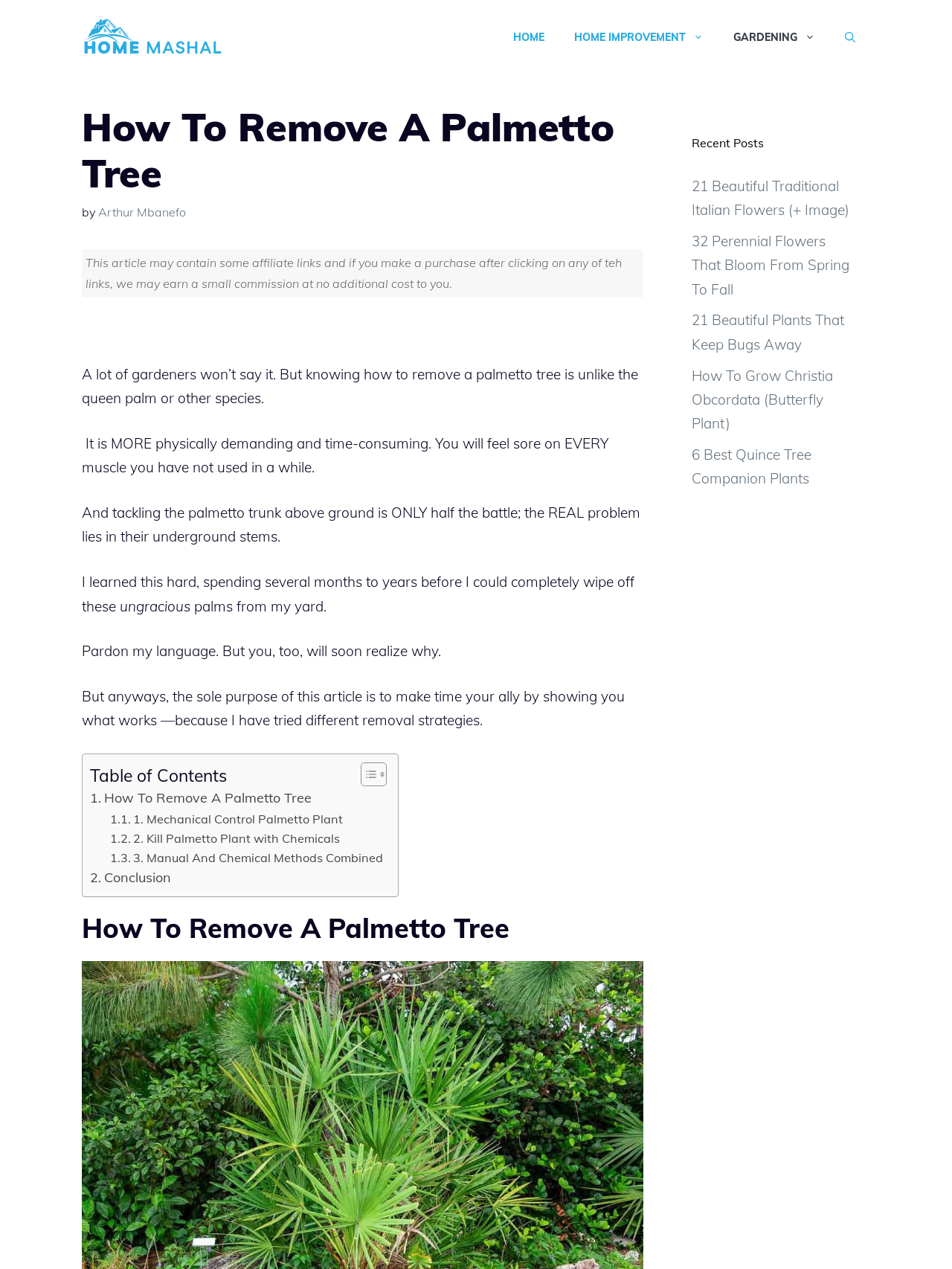Find and indicate the bounding box coordinates of the region you should select to follow the given instruction: "Open the search bar".

[0.872, 0.012, 0.914, 0.047]